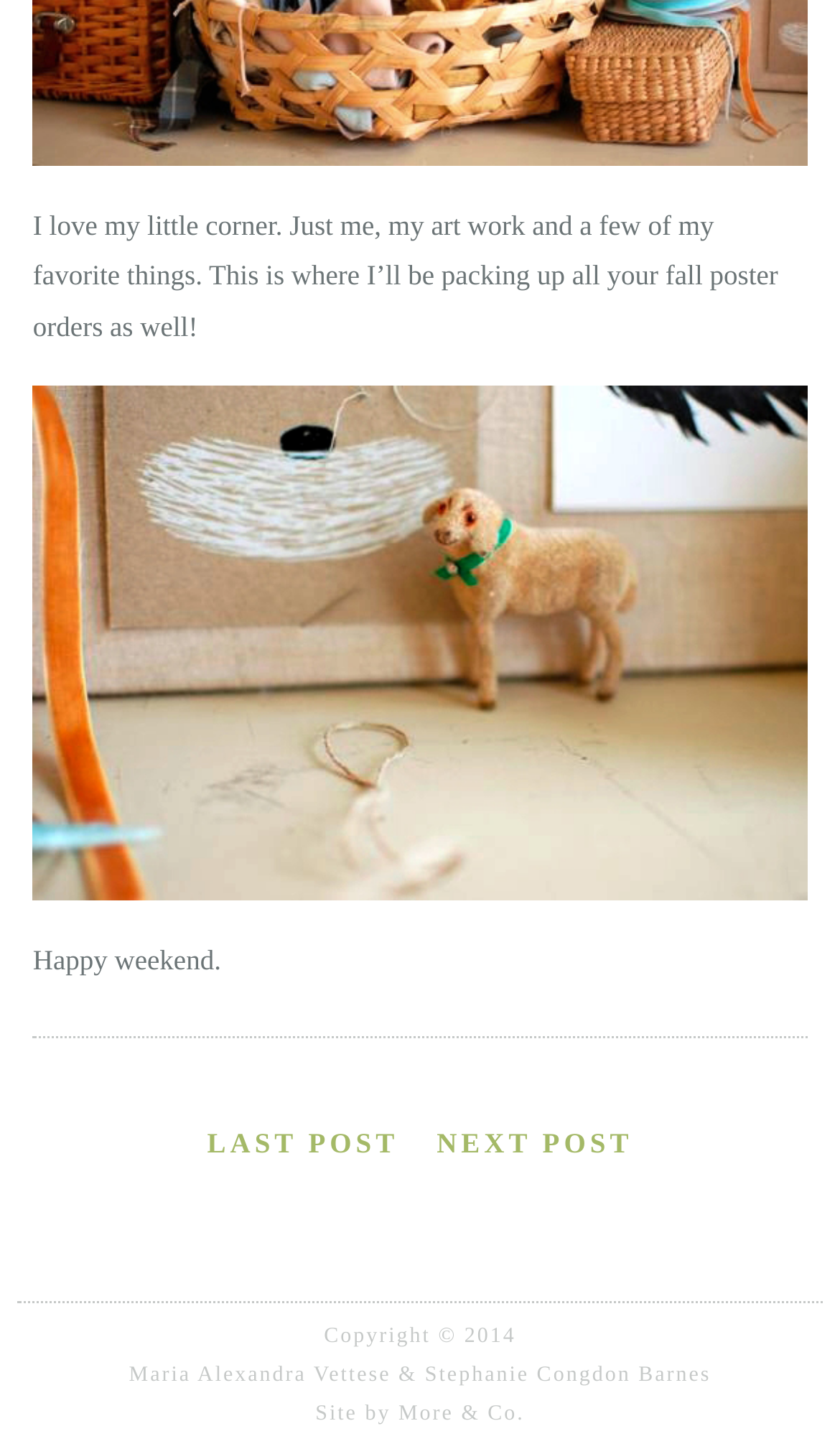What is the copyright year?
Examine the image closely and answer the question with as much detail as possible.

The copyright year is mentioned in the StaticText element 'Copyright © 2014' within the contentinfo section at the bottom of the webpage.